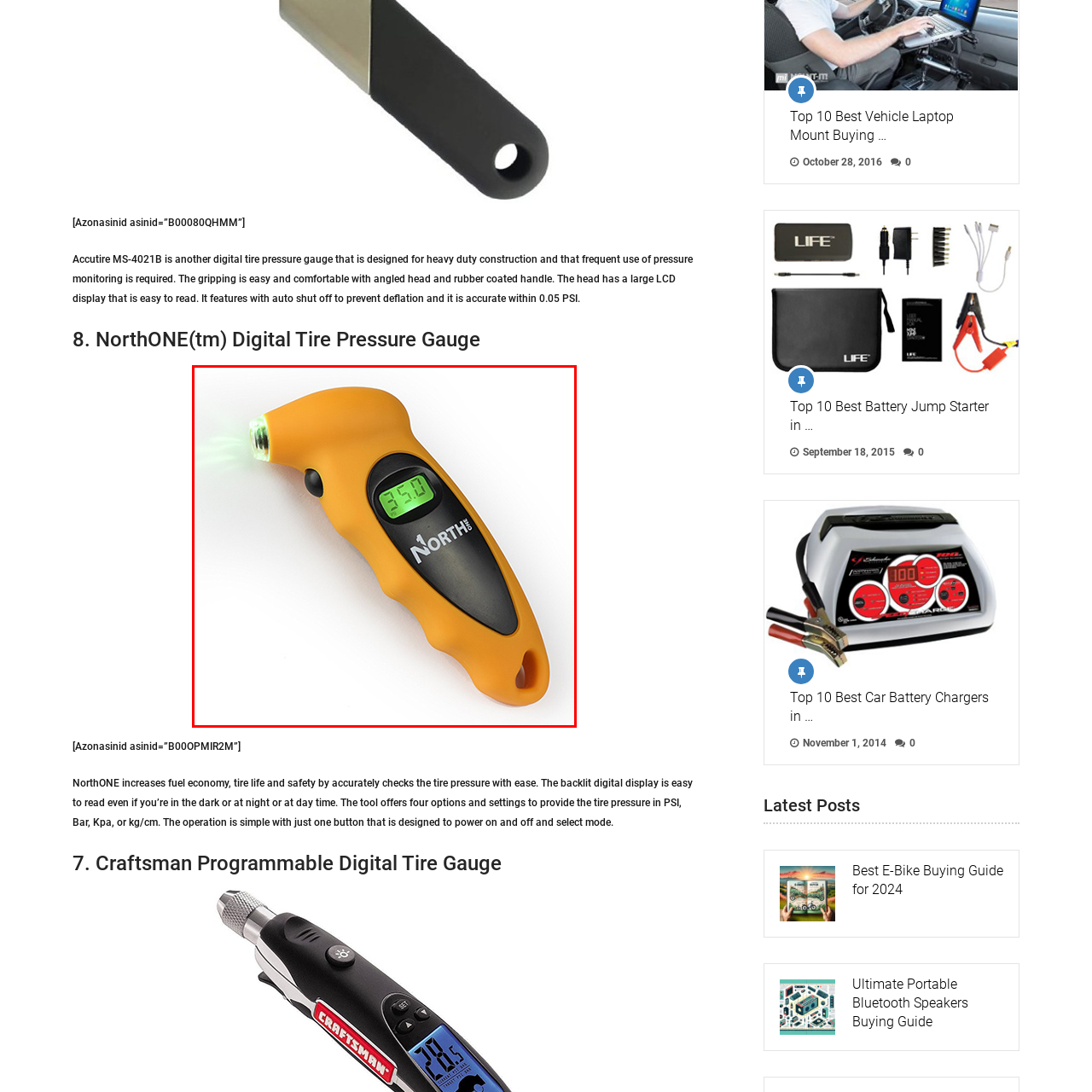Elaborate on the scene depicted inside the red bounding box.

The image showcases the NorthONE™ Digital Tire Pressure Gauge, a compact and durable tool designed specifically for measuring tire pressure with precision. Its bright orange rubberized exterior not only enhances grip but also adds visibility, making it easy to locate in various environments. 

The device features an ergonomic design, allowing for comfortable handling, while the large LCD display shows tire pressure readings clearly, even in low light conditions. The gauge is equipped with an angled head for easy access to valve stems, making it ideal for frequent use in both personal and professional settings. With an accuracy of 0.05 PSI, it ensures reliable performance for optimal tire maintenance. The NorthONE™ Digital Tire Pressure Gauge is perfect for anyone looking to enhance fuel economy, extend tire life, and ensure safety on the road.